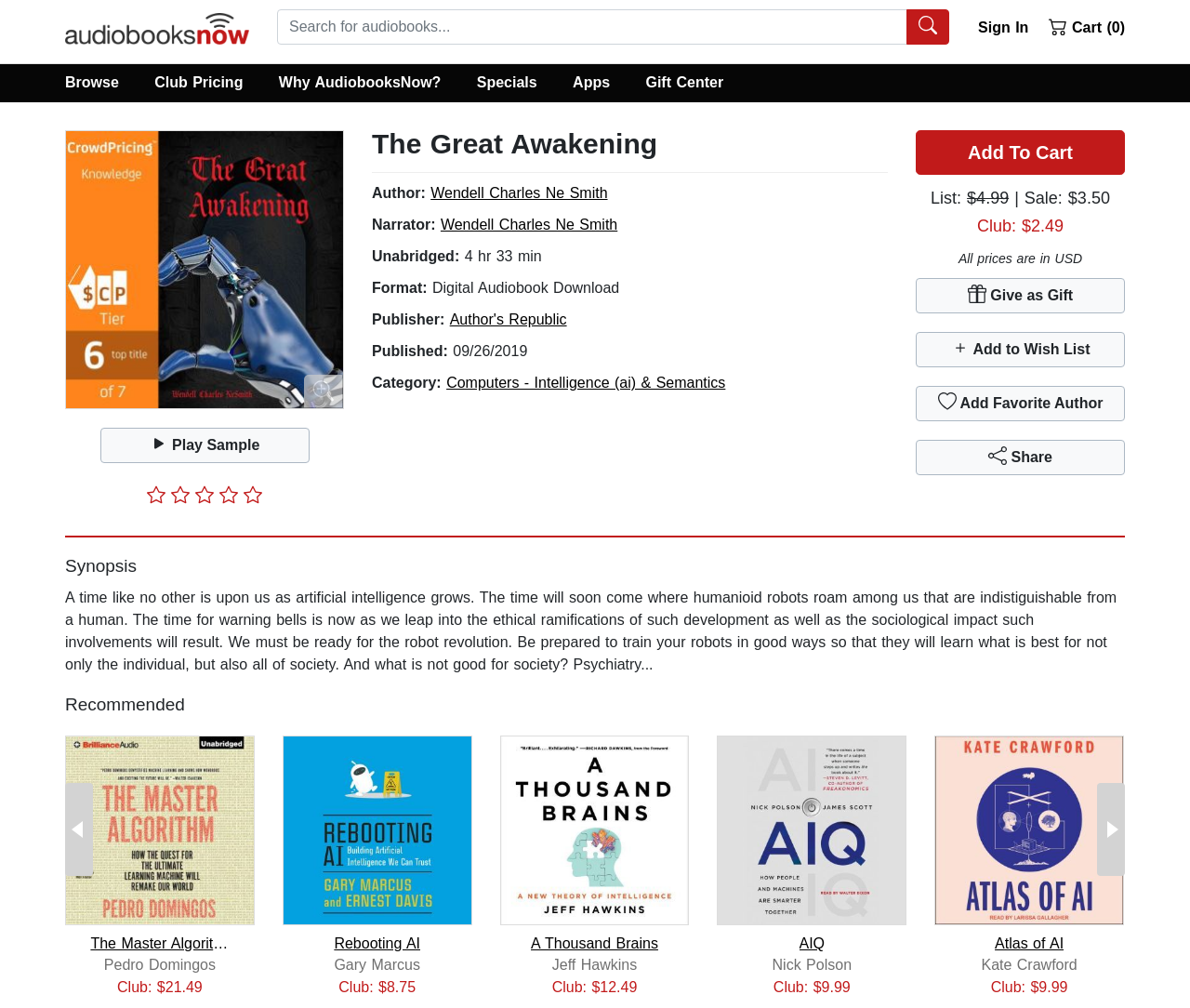Locate the bounding box coordinates of the area where you should click to accomplish the instruction: "Search for audiobooks".

[0.233, 0.009, 0.762, 0.044]